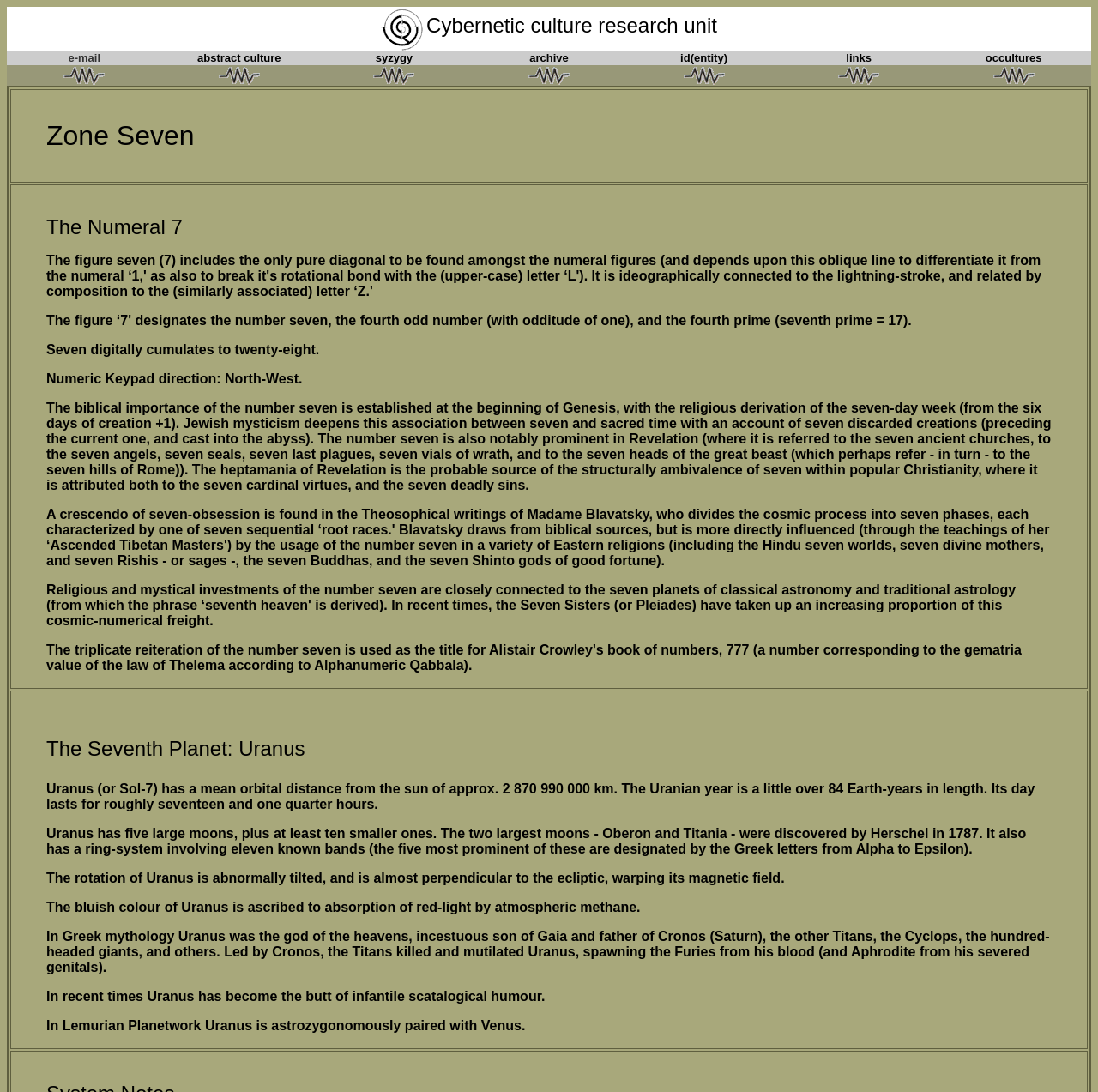Identify the bounding box for the UI element described as: "alt="abstract culture"". Ensure the coordinates are four float numbers between 0 and 1, formatted as [left, top, right, bottom].

[0.199, 0.066, 0.237, 0.08]